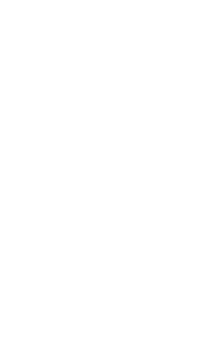Analyze the image and provide a detailed caption.

The image depicts a promotional graphic for the documentary film "Hearts of Darkness: A Filmmaker's Apocalypse." This acclaimed film, directed by Fax Bahr and George Hickenlooper, explores the tumultuous production of Francis Ford Coppola's classic movie "Apocalypse Now." The documentary highlights the struggles faced during filming, including creative challenges, intense weather conditions, and personal conflicts, providing a behind-the-scenes look at the making of a cinematic masterpiece. Renowned for its deep insights into the filmmaking process, "Hearts of Darkness" is celebrated for revealing the chaotic yet passionate artistry that defines film production.